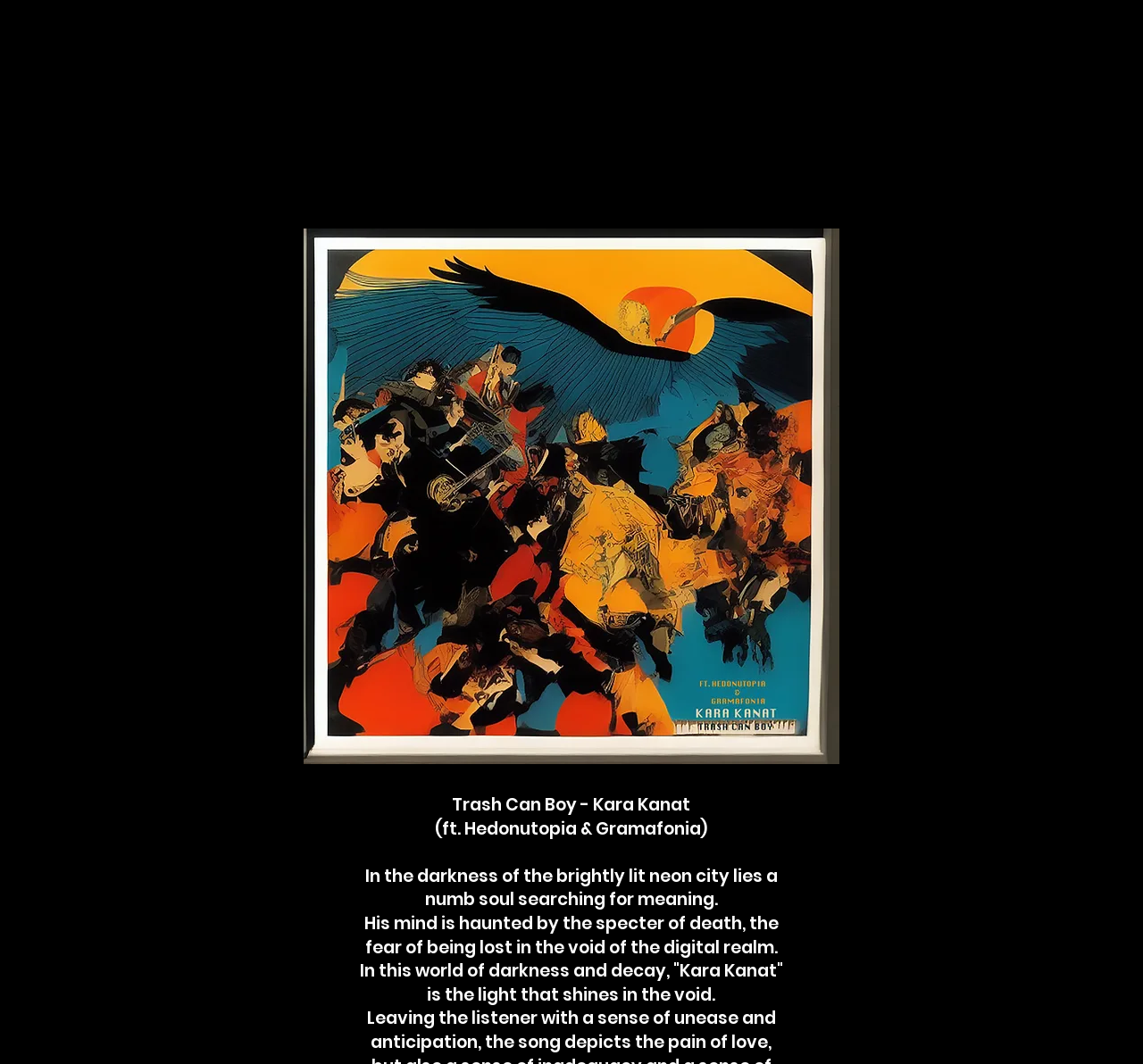What is the language currently selected?
Refer to the image and give a detailed answer to the question.

I determined the answer by looking at the language selector element, which has a button labeled 'English' and another button labeled 'Turkish'. The 'English' button is selected, as indicated by the 'English selected' text.